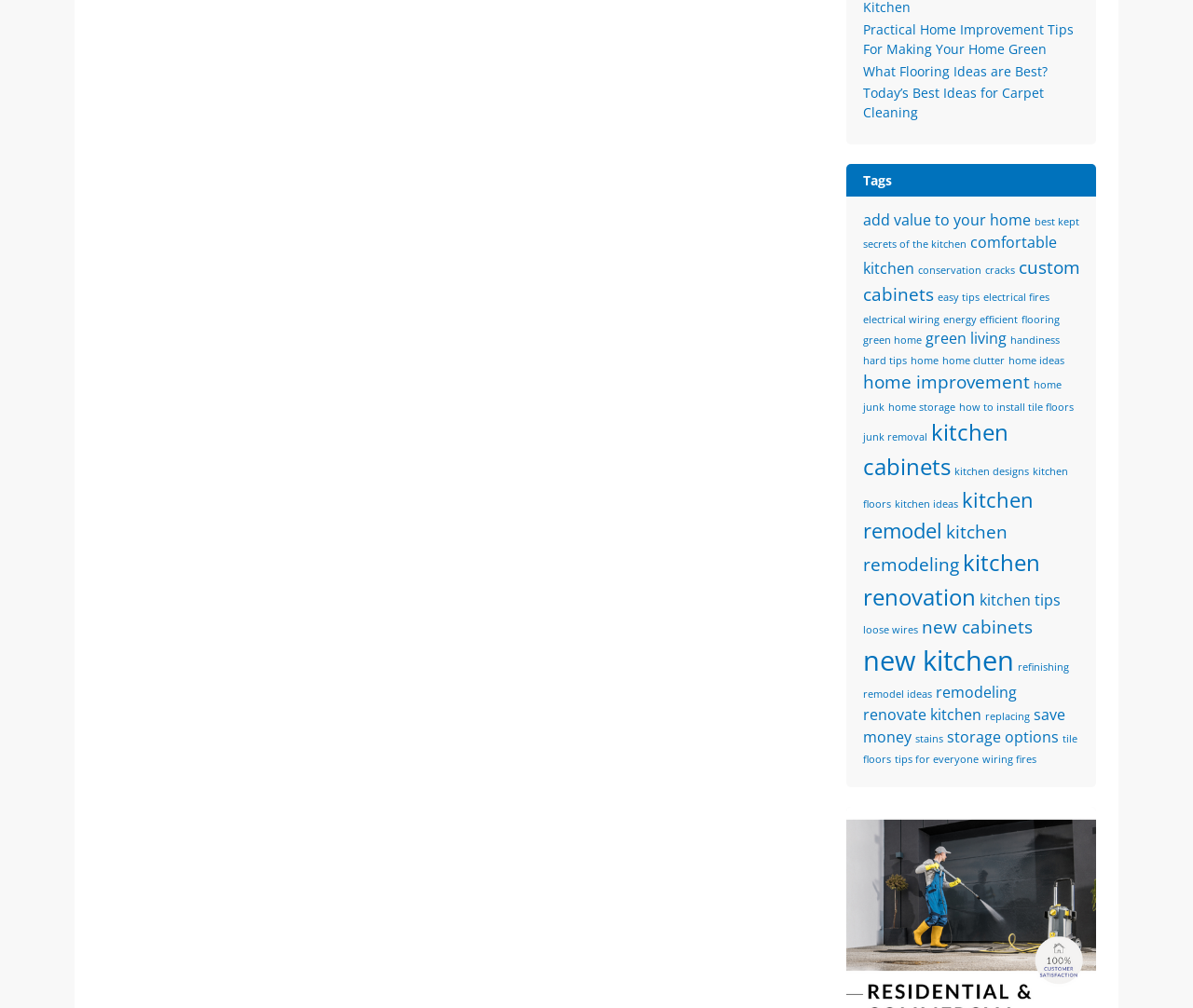Find the bounding box coordinates for the HTML element specified by: "handiness".

[0.846, 0.33, 0.888, 0.343]